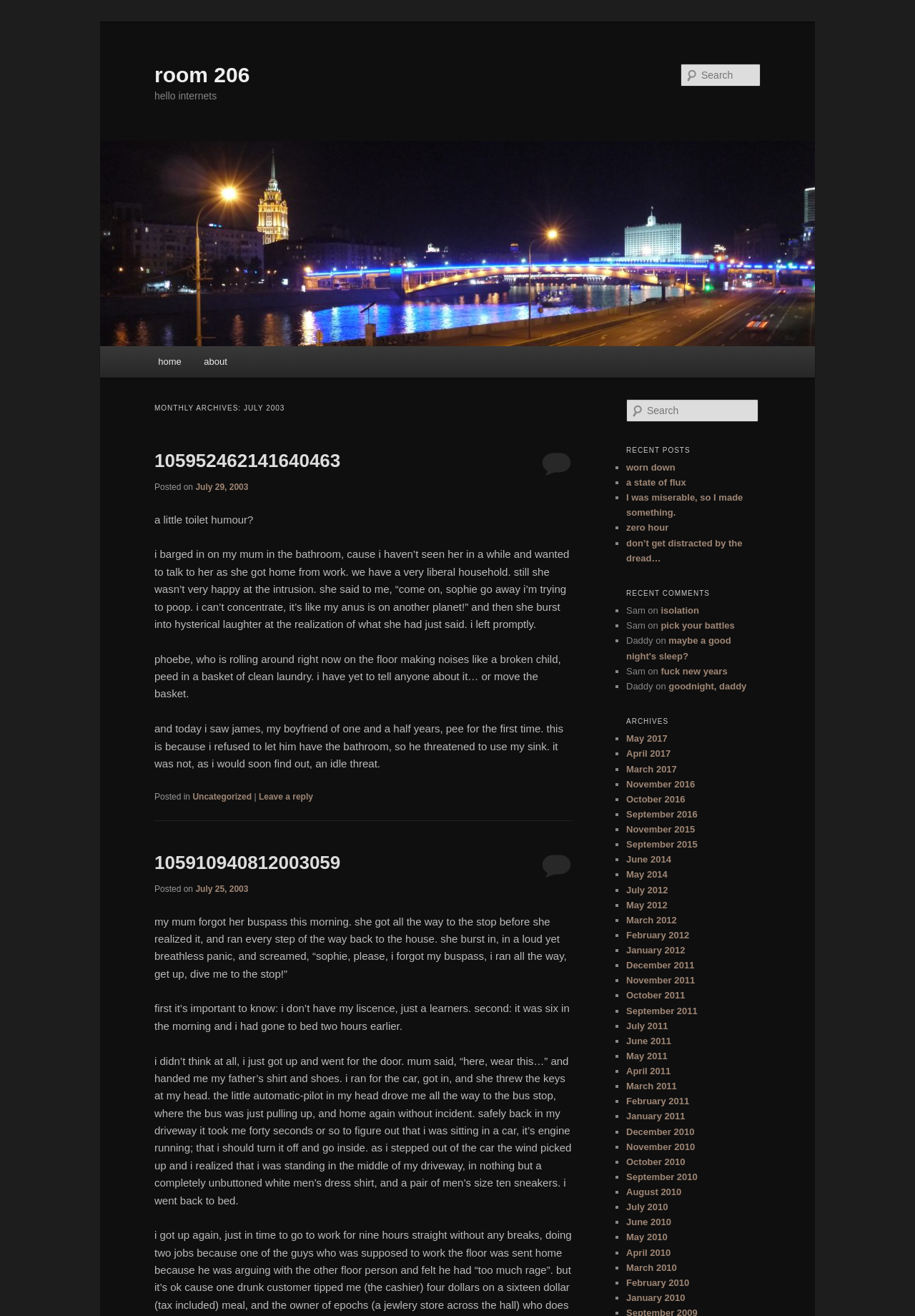What is the title of the blog?
Using the visual information, respond with a single word or phrase.

room 206